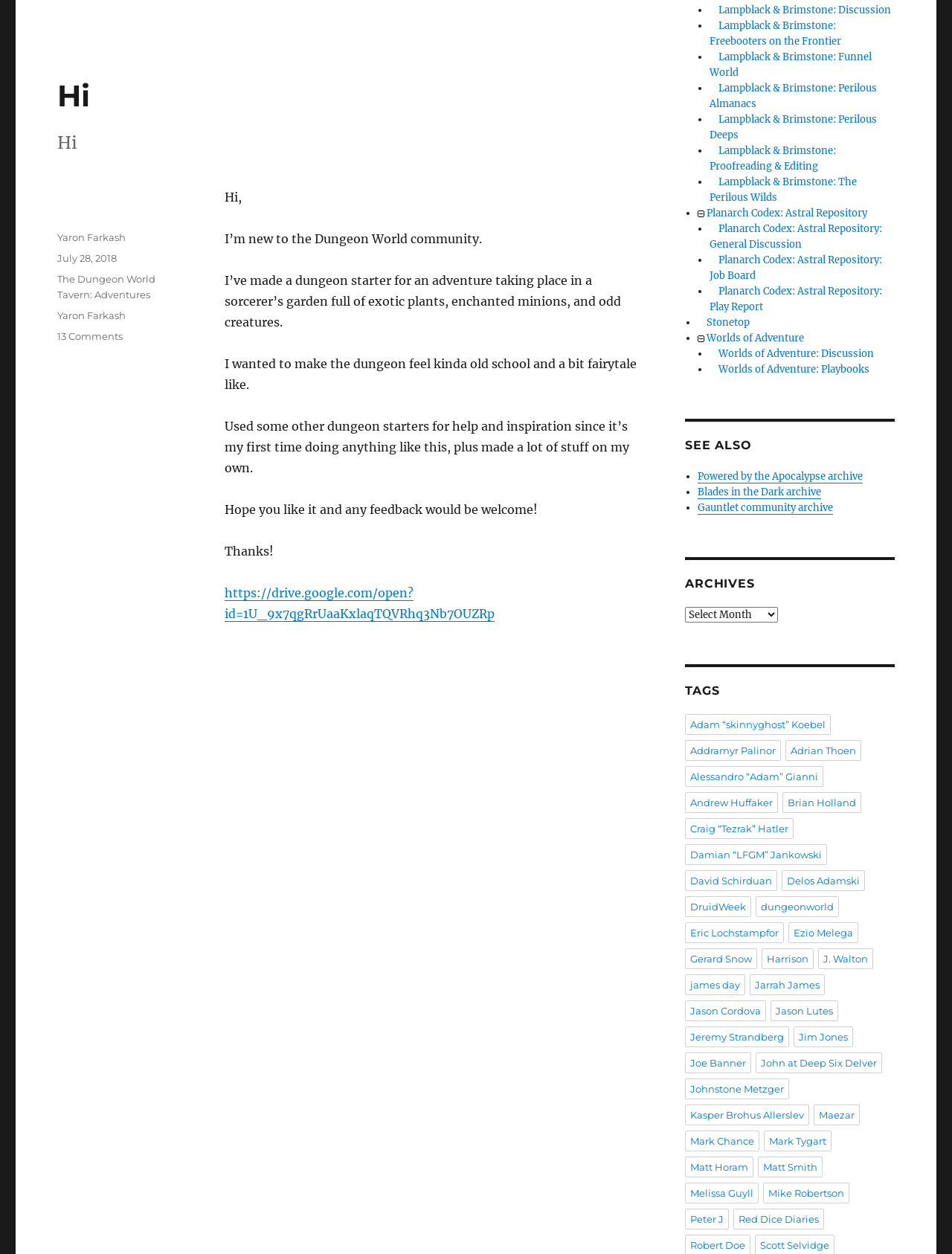Examine the screenshot and answer the question in as much detail as possible: How many comments are there on the post?

I found the number of comments by looking at the footer section of the webpage, where it says '13 Comments on Hi'.